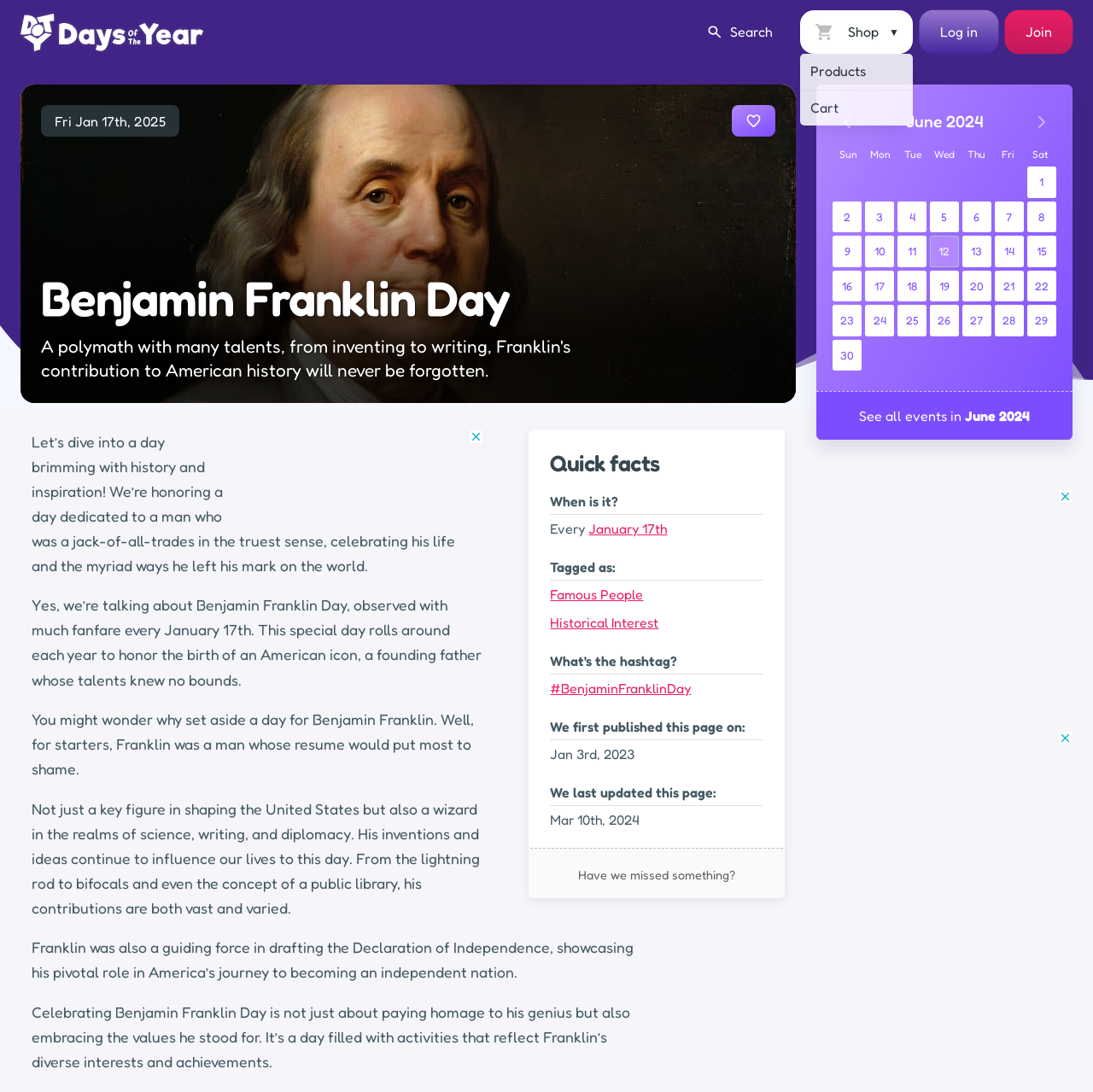Using the elements shown in the image, answer the question comprehensively: What is the purpose of celebrating Benjamin Franklin Day?

The purpose of celebrating Benjamin Franklin Day is to honor his life and achievements, as mentioned in the text, which highlights the values he stood for and the activities that reflect his diverse interests and achievements.